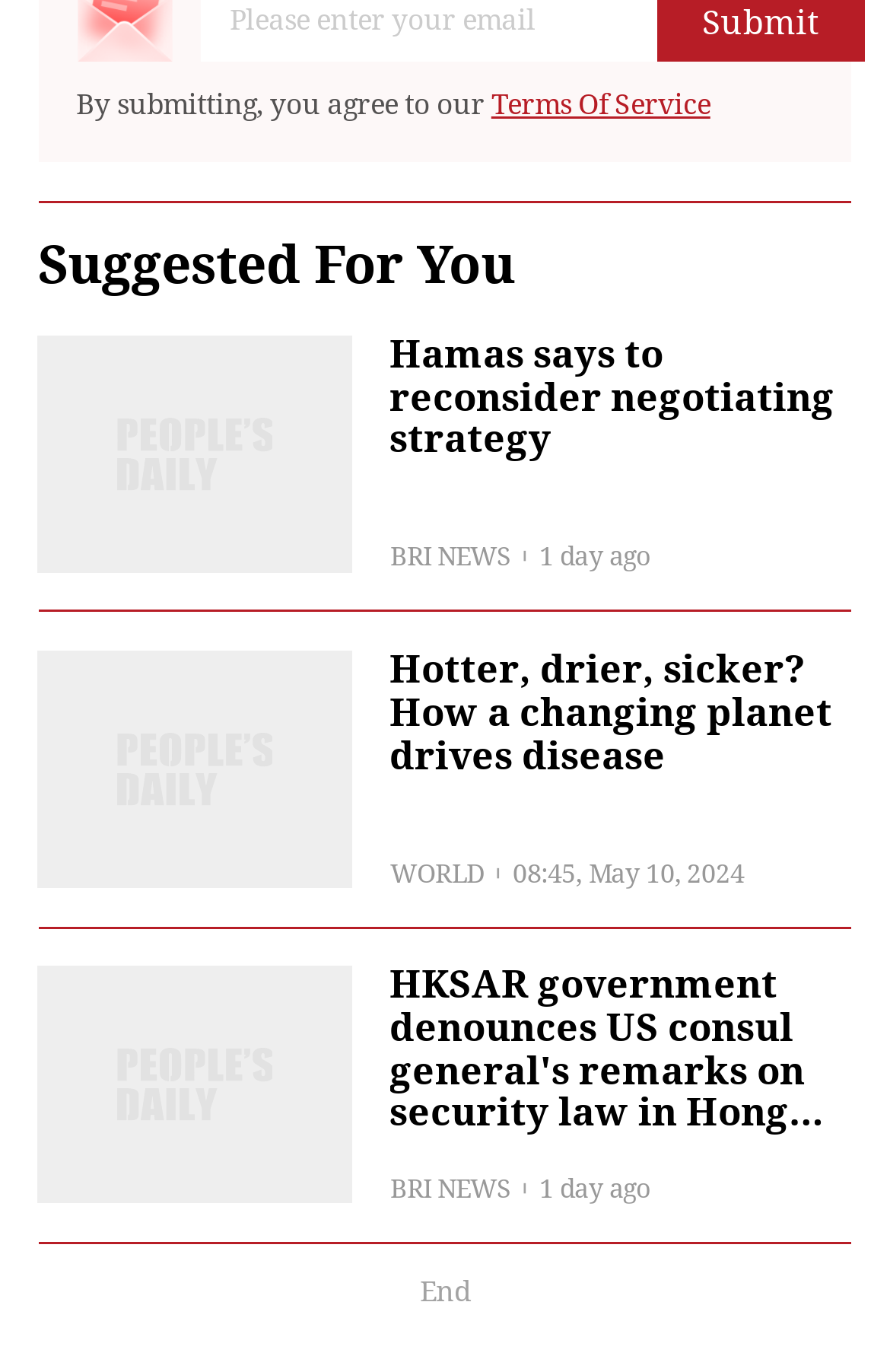What is the last element on the webpage?
Using the image, answer in one word or phrase.

End